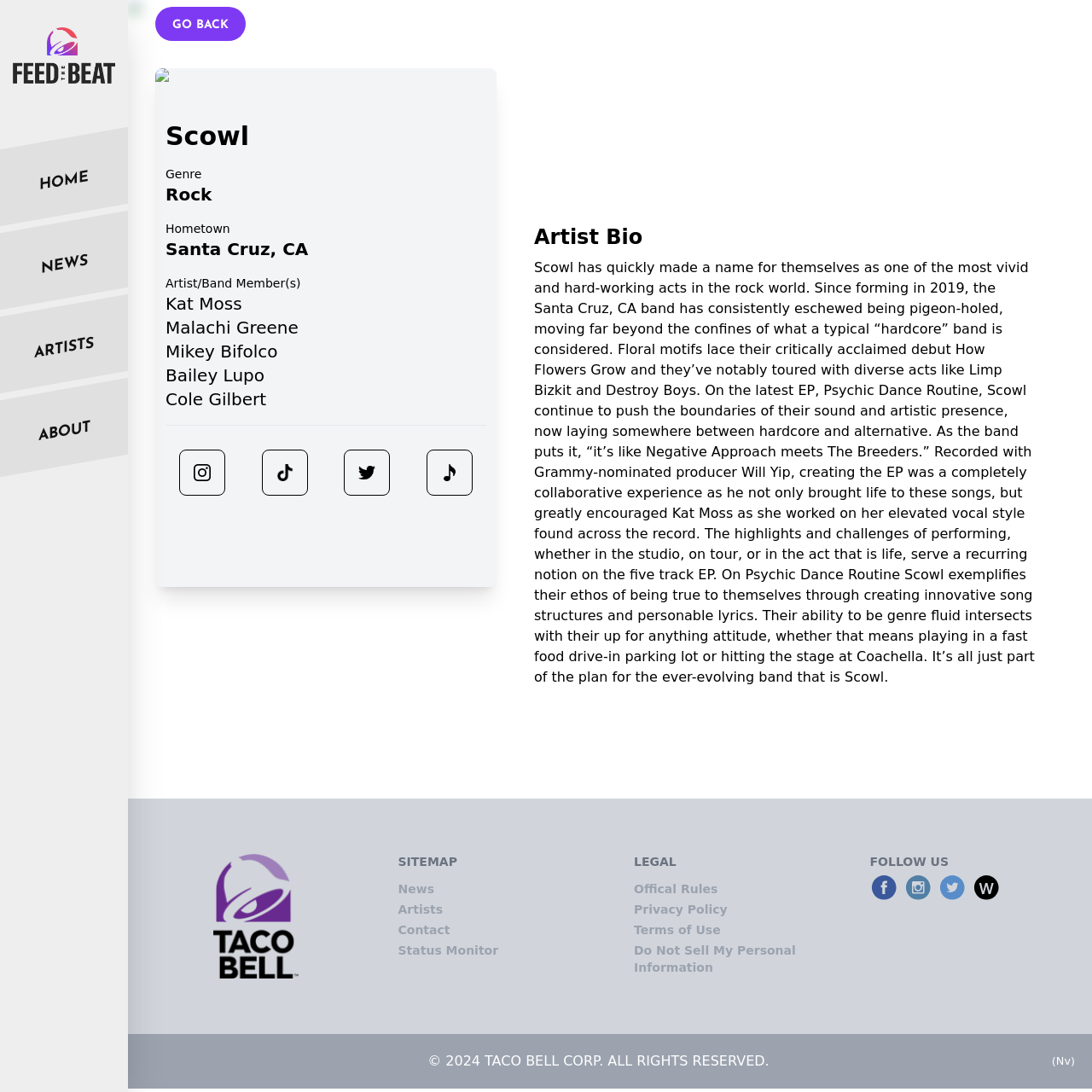Determine the coordinates of the bounding box for the clickable area needed to execute this instruction: "view artist bio".

[0.489, 0.205, 0.95, 0.23]